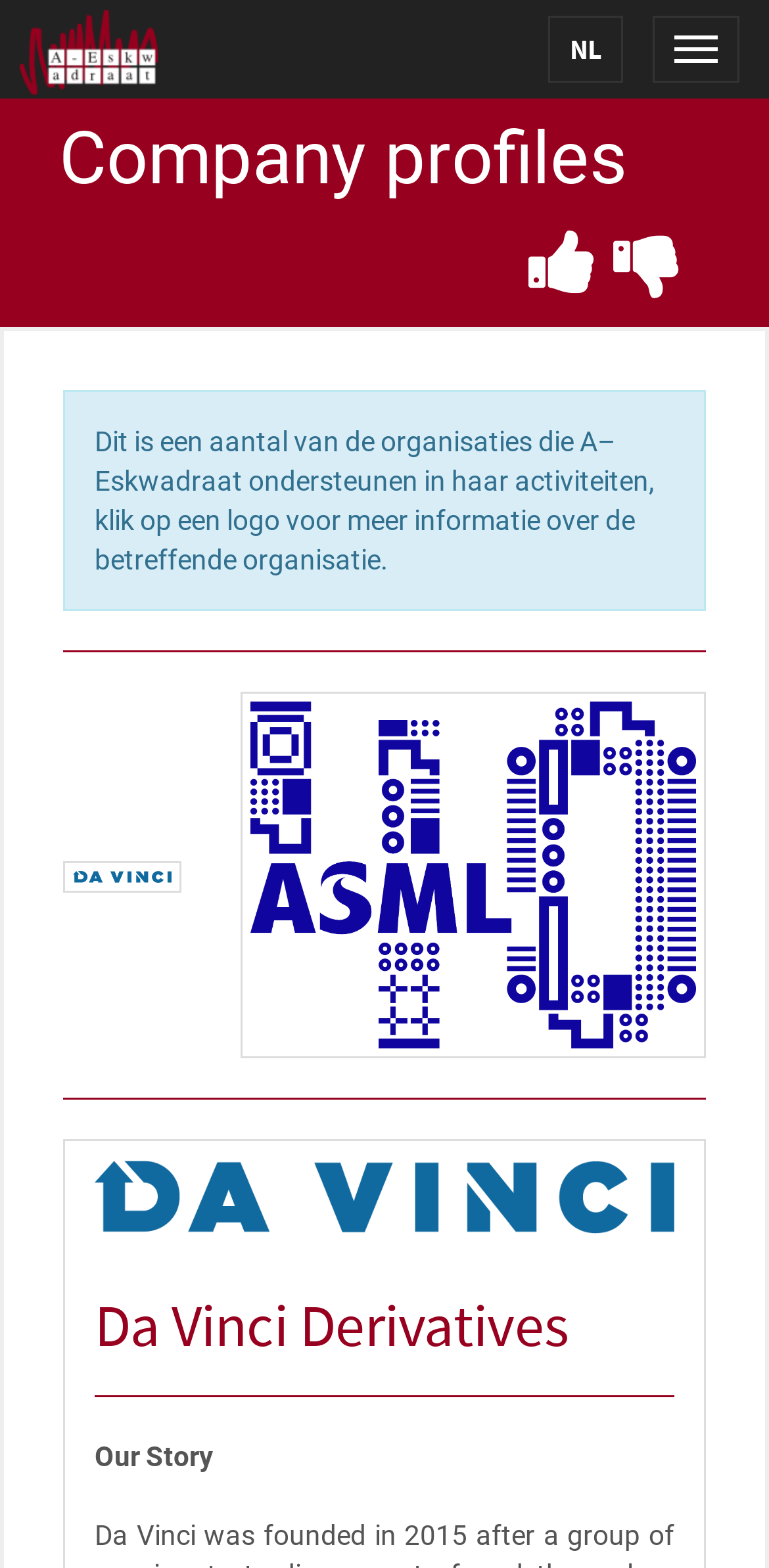What is the text above the logos?
Answer briefly with a single word or phrase based on the image.

Company profiles